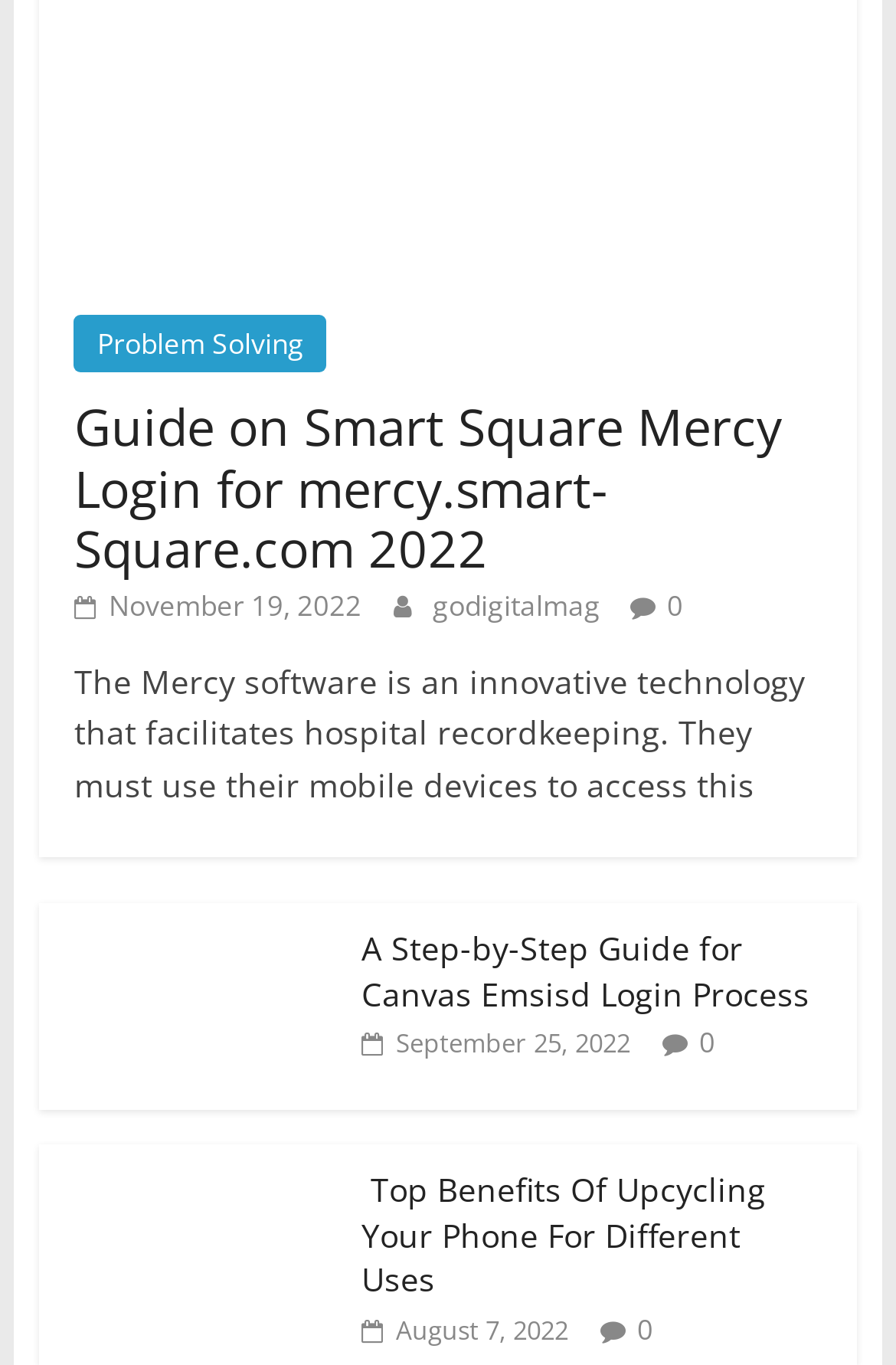Pinpoint the bounding box coordinates of the clickable area necessary to execute the following instruction: "Click on 'Problem Solving'". The coordinates should be given as four float numbers between 0 and 1, namely [left, top, right, bottom].

[0.083, 0.231, 0.365, 0.273]